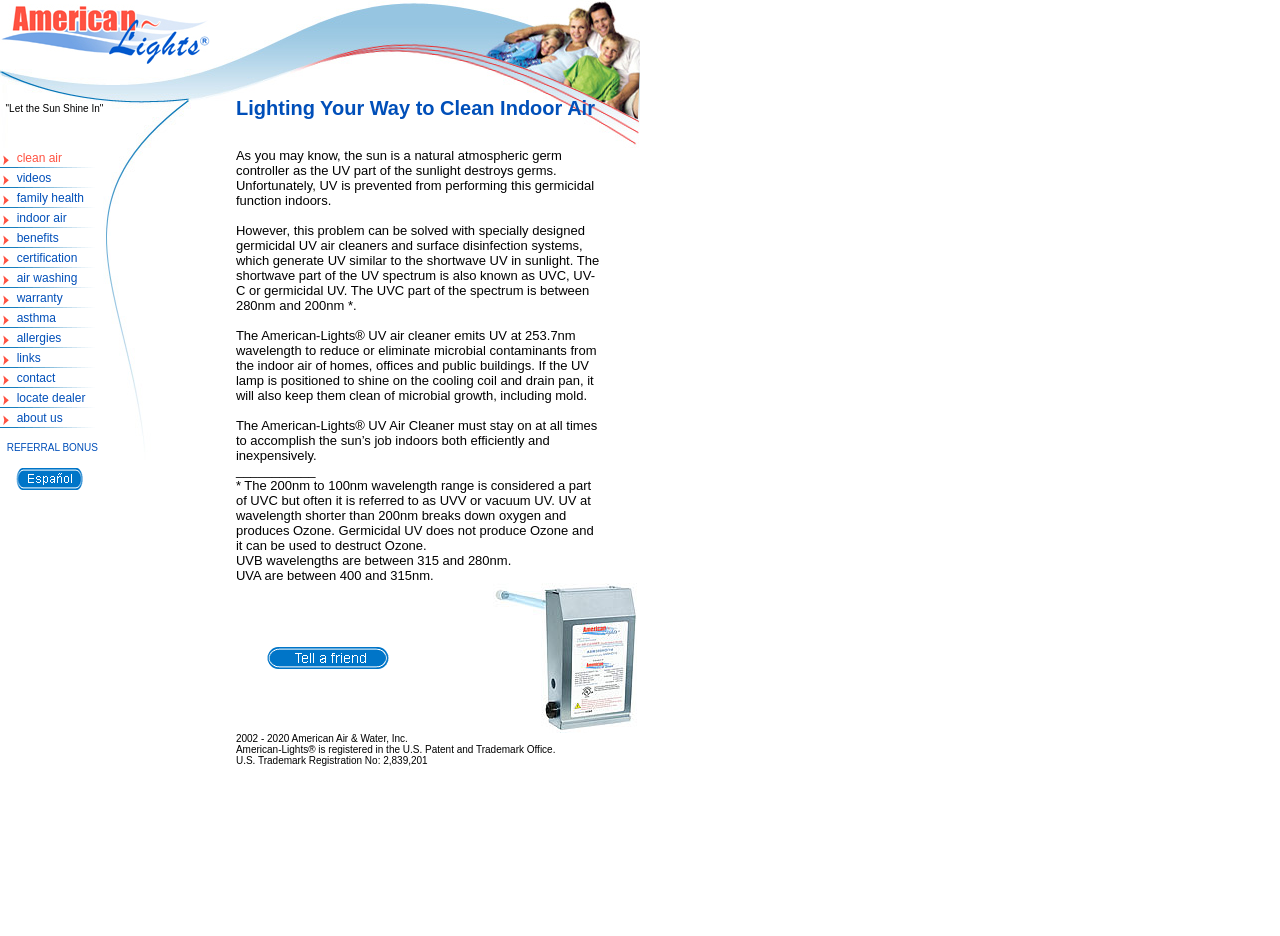Identify the bounding box coordinates of the specific part of the webpage to click to complete this instruction: "Check the 'REFERRAL BONUS'".

[0.005, 0.472, 0.077, 0.484]